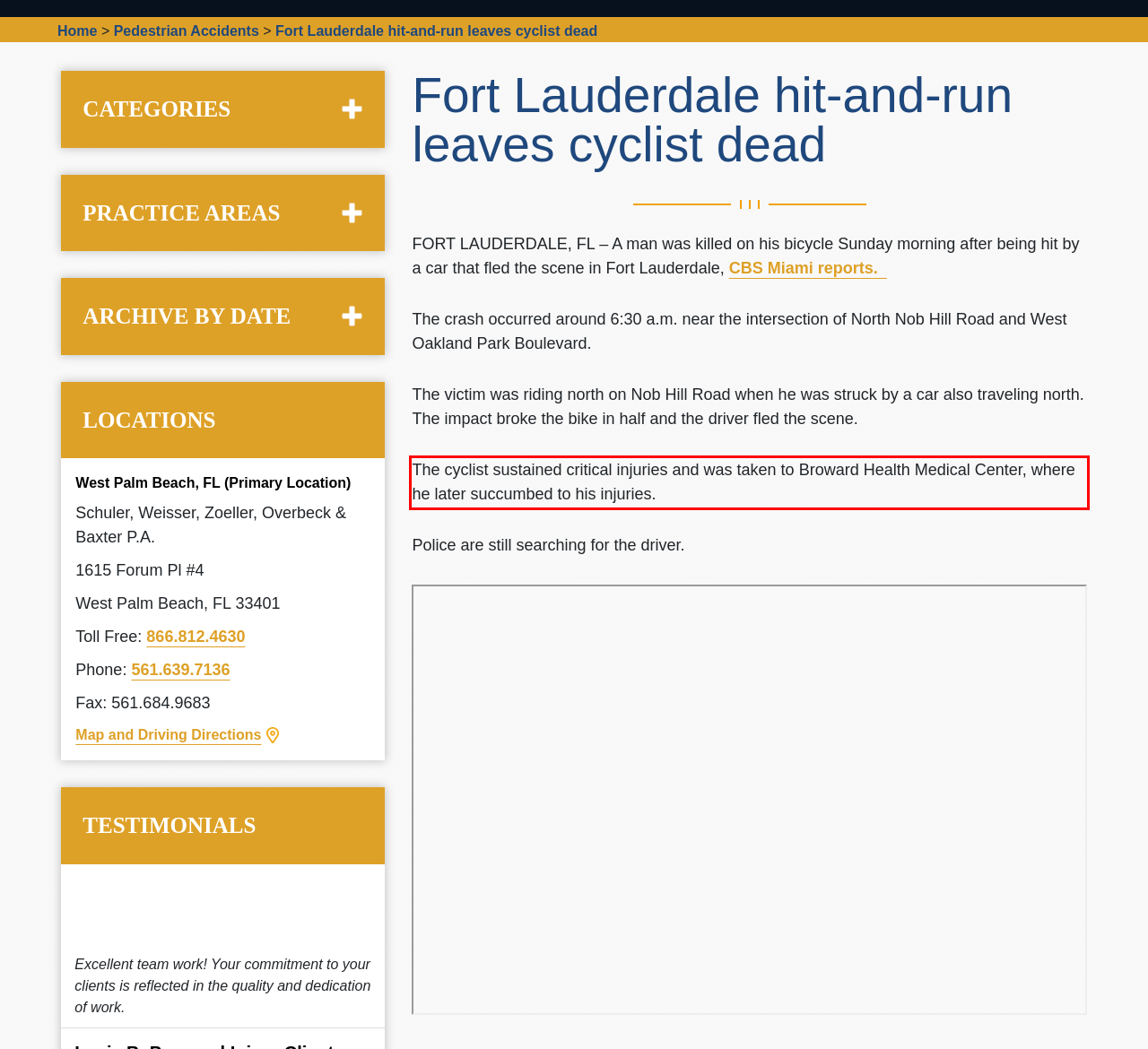Identify the text inside the red bounding box in the provided webpage screenshot and transcribe it.

The cyclist sustained critical injuries and was taken to Broward Health Medical Center, where he later succumbed to his injuries.